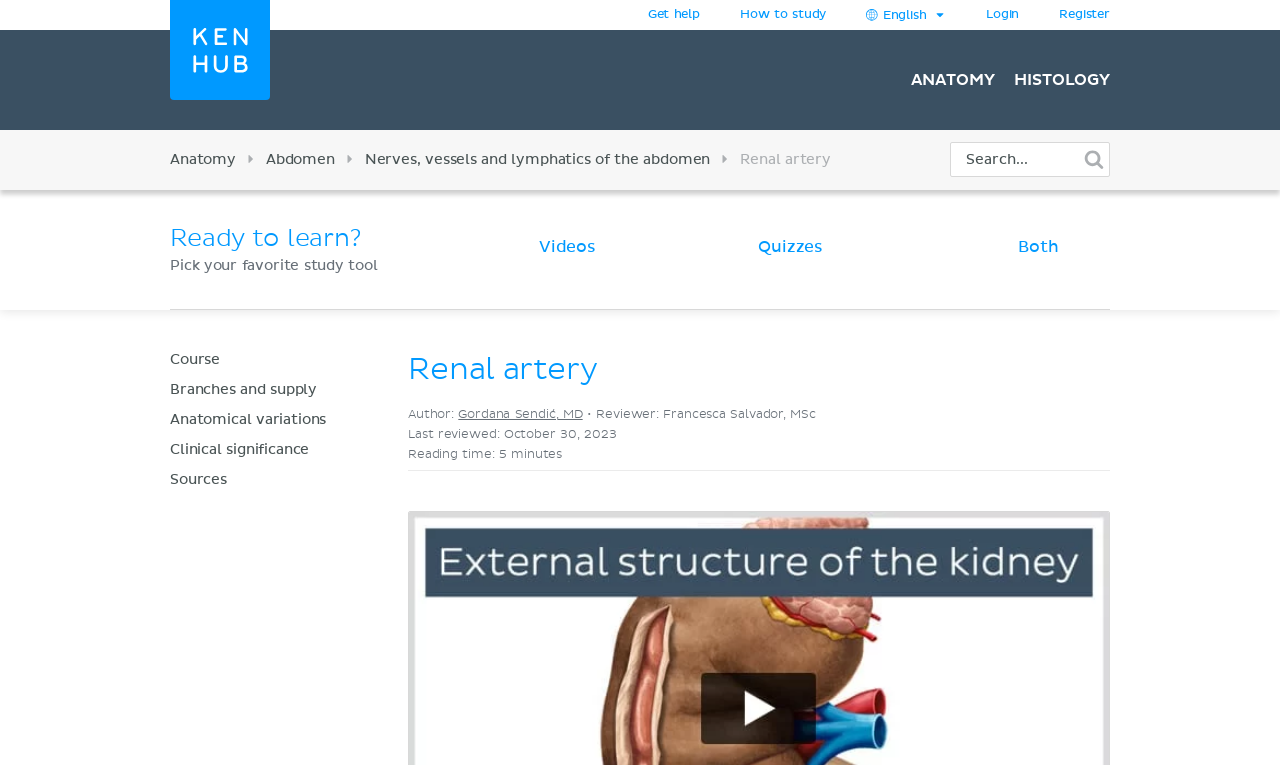Can you give a detailed response to the following question using the information from the image? What is the name of the anatomy topic?

I found the answer by looking at the heading element with the text 'Renal artery' which is located at the top of the webpage, indicating that the current webpage is about the anatomy of the renal artery.